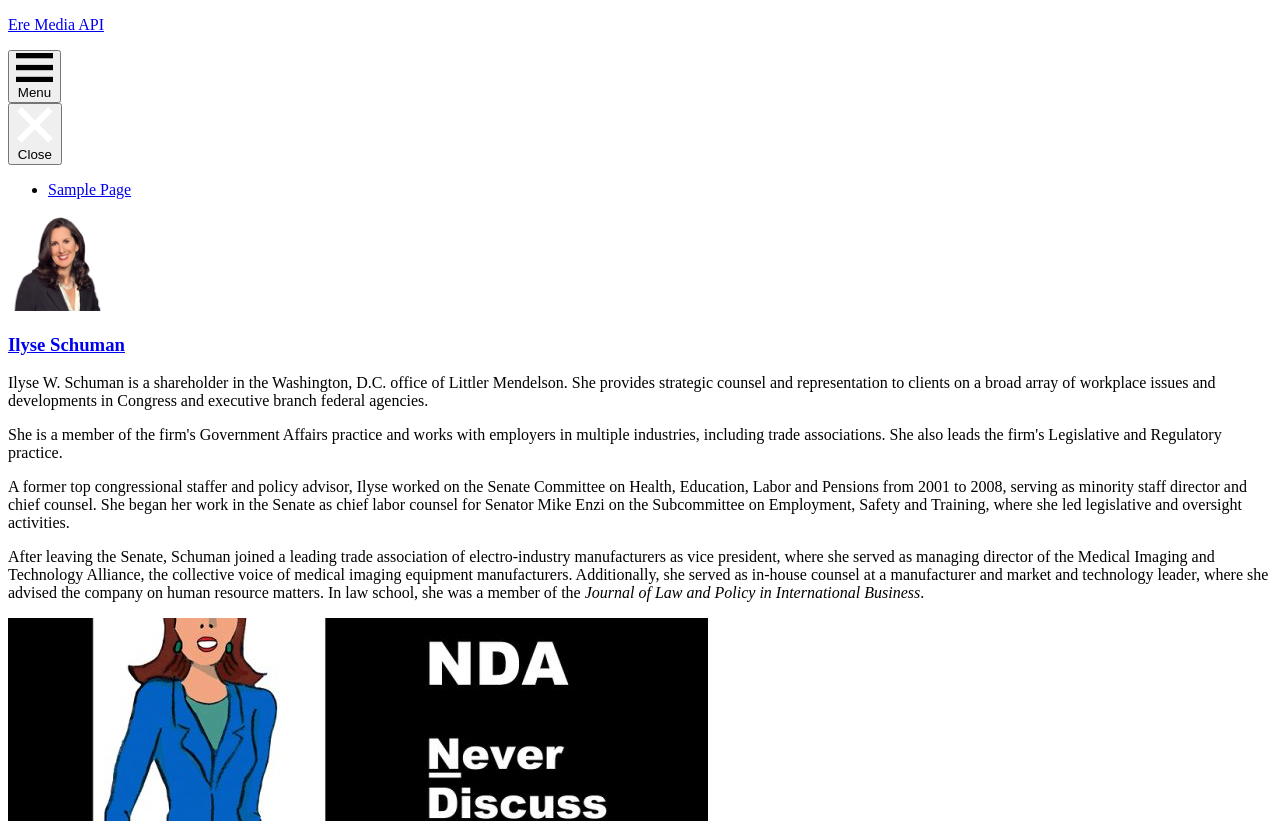Examine the screenshot and answer the question in as much detail as possible: What is the name of the committee Ilyse worked on?

According to the webpage content, Ilyse worked on the Senate Committee on Health, Education, Labor and Pensions from 2001 to 2008, serving as minority staff director and chief counsel.